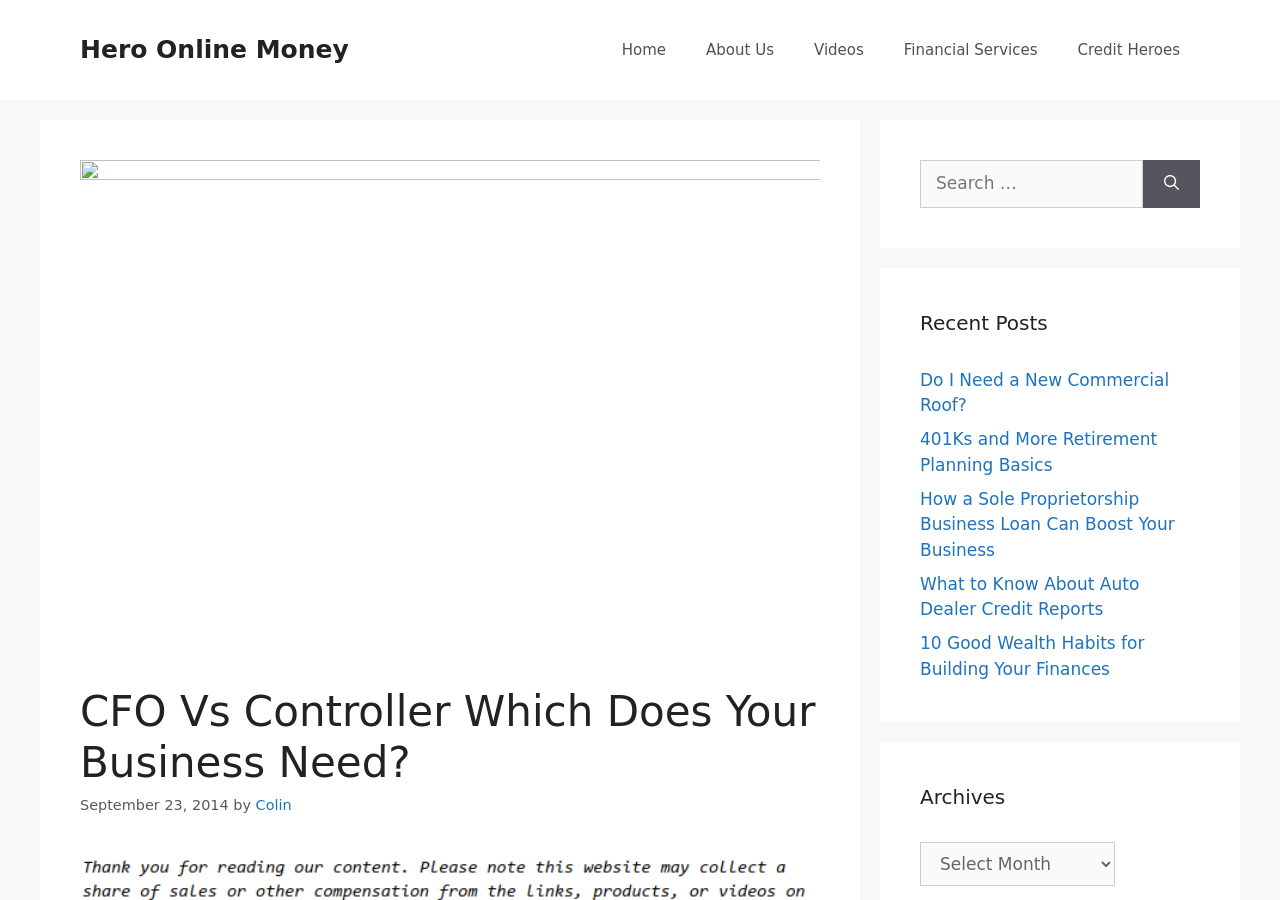Can you specify the bounding box coordinates for the region that should be clicked to fulfill this instruction: "Go to Home page".

[0.47, 0.022, 0.536, 0.089]